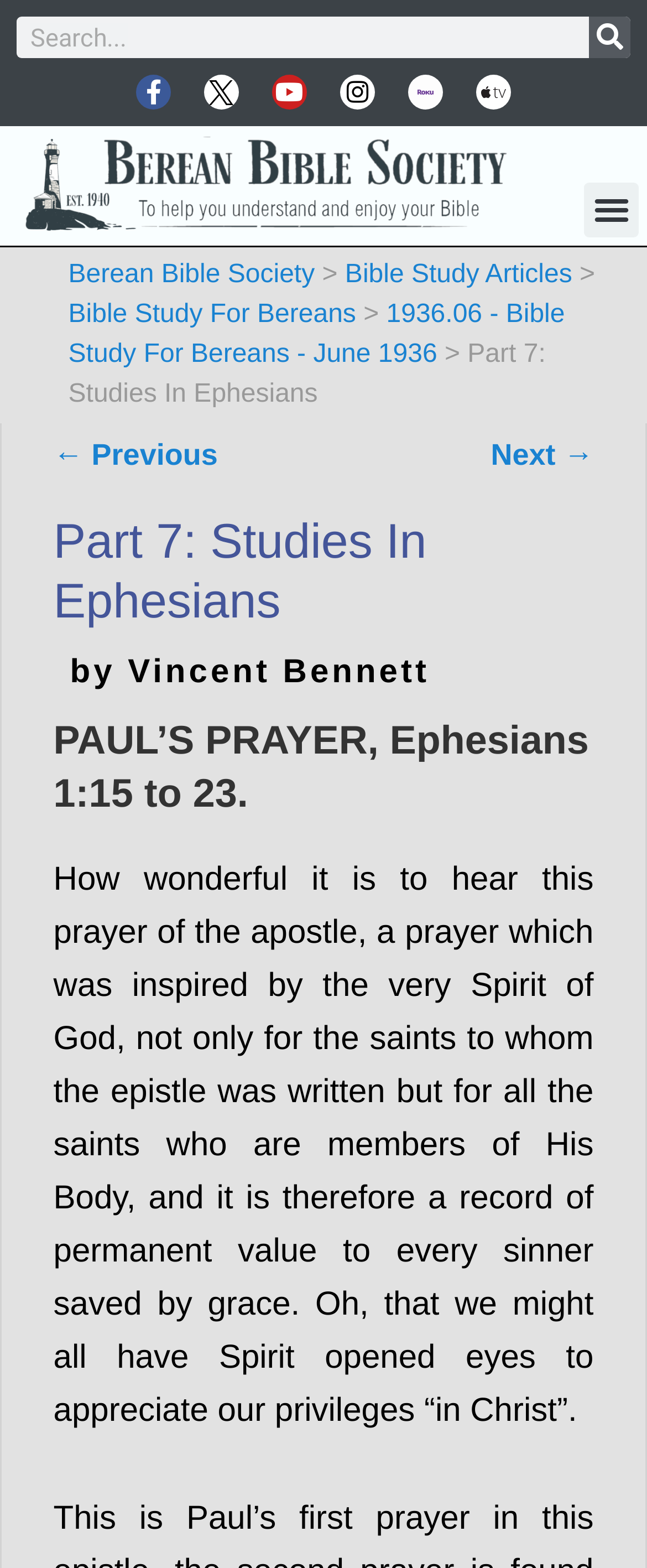Indicate the bounding box coordinates of the element that must be clicked to execute the instruction: "Click on '(773) 406-1285' phone number". The coordinates should be given as four float numbers between 0 and 1, i.e., [left, top, right, bottom].

None